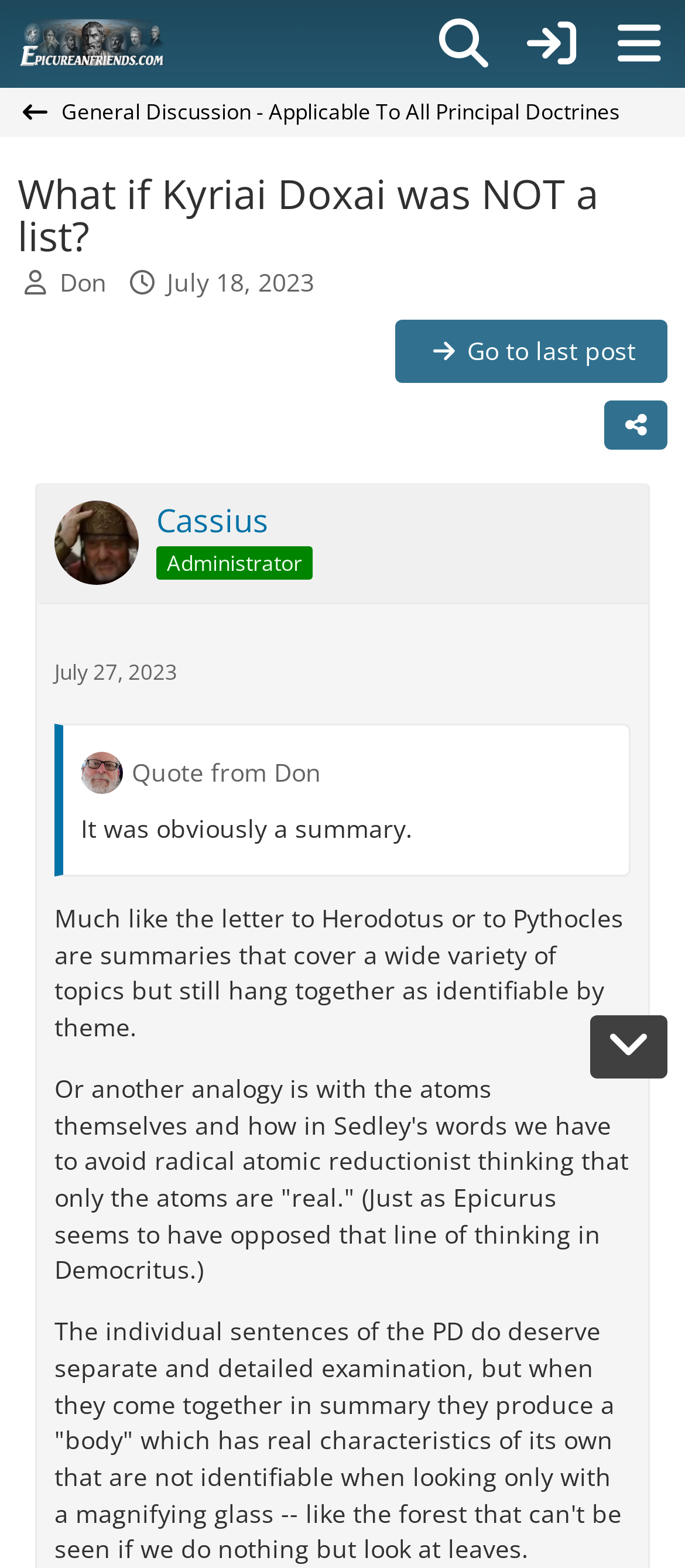Summarize the webpage comprehensively, mentioning all visible components.

This webpage appears to be a discussion forum page, specifically a thread on the topic "What if Kyriai Doxai was not written as a list?" within the "General Discussion - Applicable To All Principal Doctrines" category. 

At the top of the page, there is a menu button on the right side, accompanied by a "Login or register" link and a link to the website's homepage, "Epicureanfriends.com". A search button is also located on the top right side. 

Below the top navigation bar, there is a breadcrumb navigation section that indicates the current thread's location within the forum's hierarchy. The thread title, "What if Kyriai Doxai was NOT a list?", is displayed prominently in the middle of the page, along with the author's name, "Don", and the post date, "July 18, 2023". 

A "Share" button is located on the right side of the thread title. The main content of the page consists of a series of posts, with the most recent post at the top. Each post includes a quote from the previous post, followed by the author's response. The posts are written in a formal tone and discuss the topic of Kyriai Doxai in relation to Epicurean philosophy. 

There are three main posts on the page, each with a quote from the previous post and a response. The quotes are formatted in a blockquote style, and the responses are written in paragraphs. The text is dense and academic, with references to Epicurean concepts and philosophers. 

At the bottom of the page, there is a link to "Go to Page Bottom", which likely takes the user to the bottom of the page or the next page in the thread.